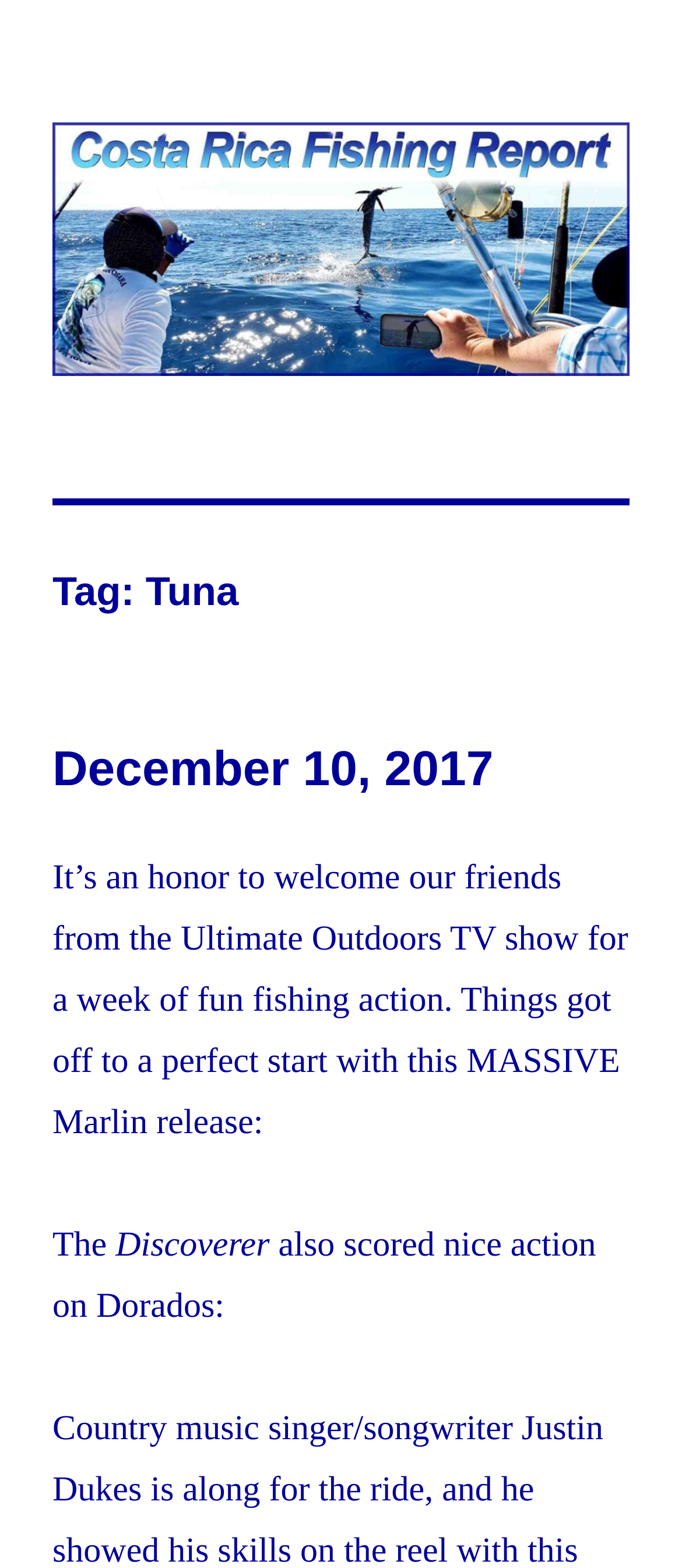Construct a comprehensive description capturing every detail on the webpage.

The webpage is about a fishing report, specifically focusing on tuna fishing in Costa Rica. At the top, there are two links with the same text "Costa Rica Fishing Report from FishingNosara", one of which is accompanied by an image. Below these links, there is a header section with a heading "Tag: Tuna" and another heading "December 10, 2017", which is also a link. 

Underneath the header section, there is a paragraph of text describing a fishing experience, mentioning the release of a massive marlin and the action on dorados. The text is divided into three parts, with the first part describing the start of the fishing trip, the second part mentioning "The Discoverer", and the third part detailing the action on dorados.